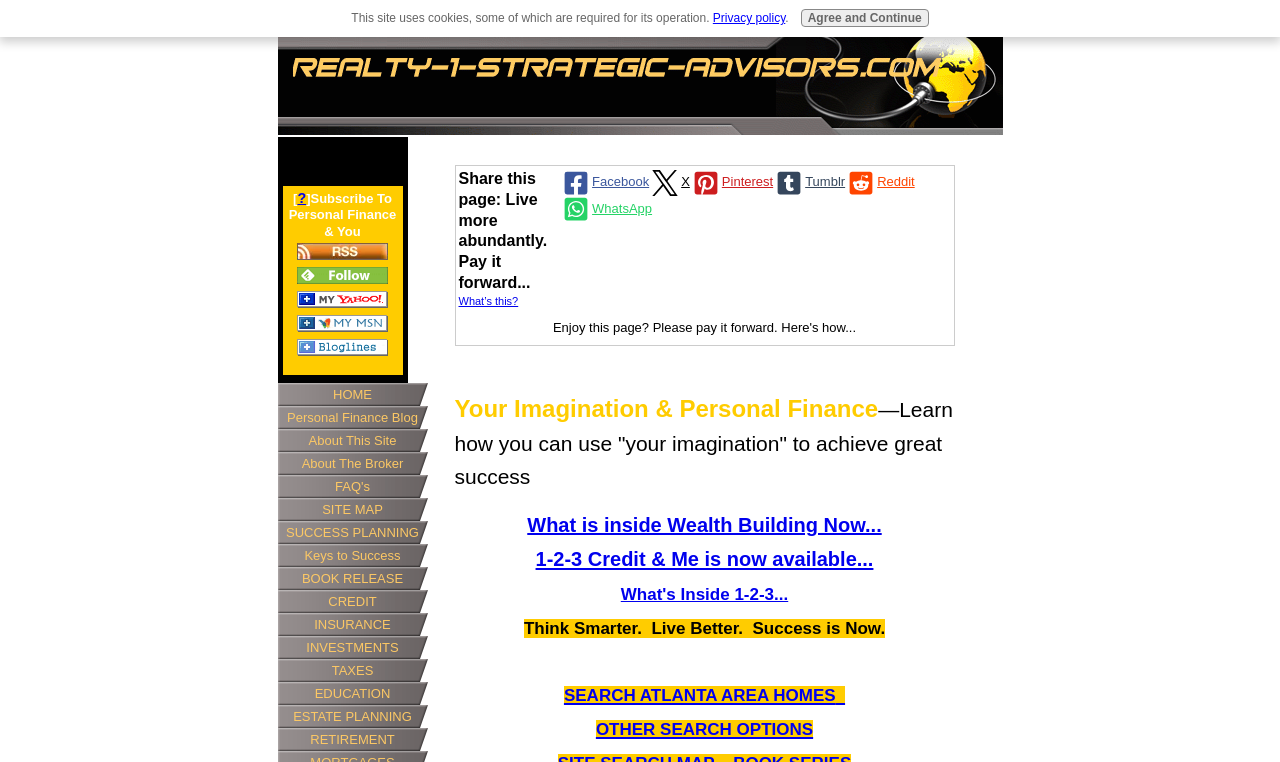Detail the features and information presented on the webpage.

This webpage is focused on personal finance and wealth building. At the top, there is a section with social media links, including Facebook, Pinterest, Tumblr, Reddit, and WhatsApp, allowing users to share the page. Below this section, there is a heading that reads "Your Imagination & Personal Finance—Learn how you can use 'your imagination' to achieve great success." 

Underneath the heading, there are several links to articles or resources, including "What is inside Wealth Building Now...", "1-2-3 Credit & Me is now available...", and "What's Inside 1-2-3...". These links are followed by a static text that reads "Think Smarter. Live Better. Success is Now." 

Further down the page, there are more links, including "SEARCH ATLANTA AREA HOMES" and "OTHER SEARCH OPTIONS". On the left side of the page, there is a column with links to various topics, including "Personal Finance Blog", "About This Site", "About The Broker", "FAQ's", "SITE MAP", "SUCCESS PLANNING", "Keys to Success", "BOOK RELEASE", "CREDIT", "INSURANCE", "INVESTMENTS", "TAXES", "EDUCATION", "ESTATE PLANNING", and "RETIREMENT". 

At the top left corner of the page, there is a question mark icon, a "Subscribe To Personal Finance & You" text, and links to subscribe to RSS feeds, including XML RSS, Feedly, My Yahoo!, My MSN, and Bloglines. 

Finally, at the bottom of the page, there is a notice about the site's use of cookies, with a link to the privacy policy, and an "Agree and Continue" button.